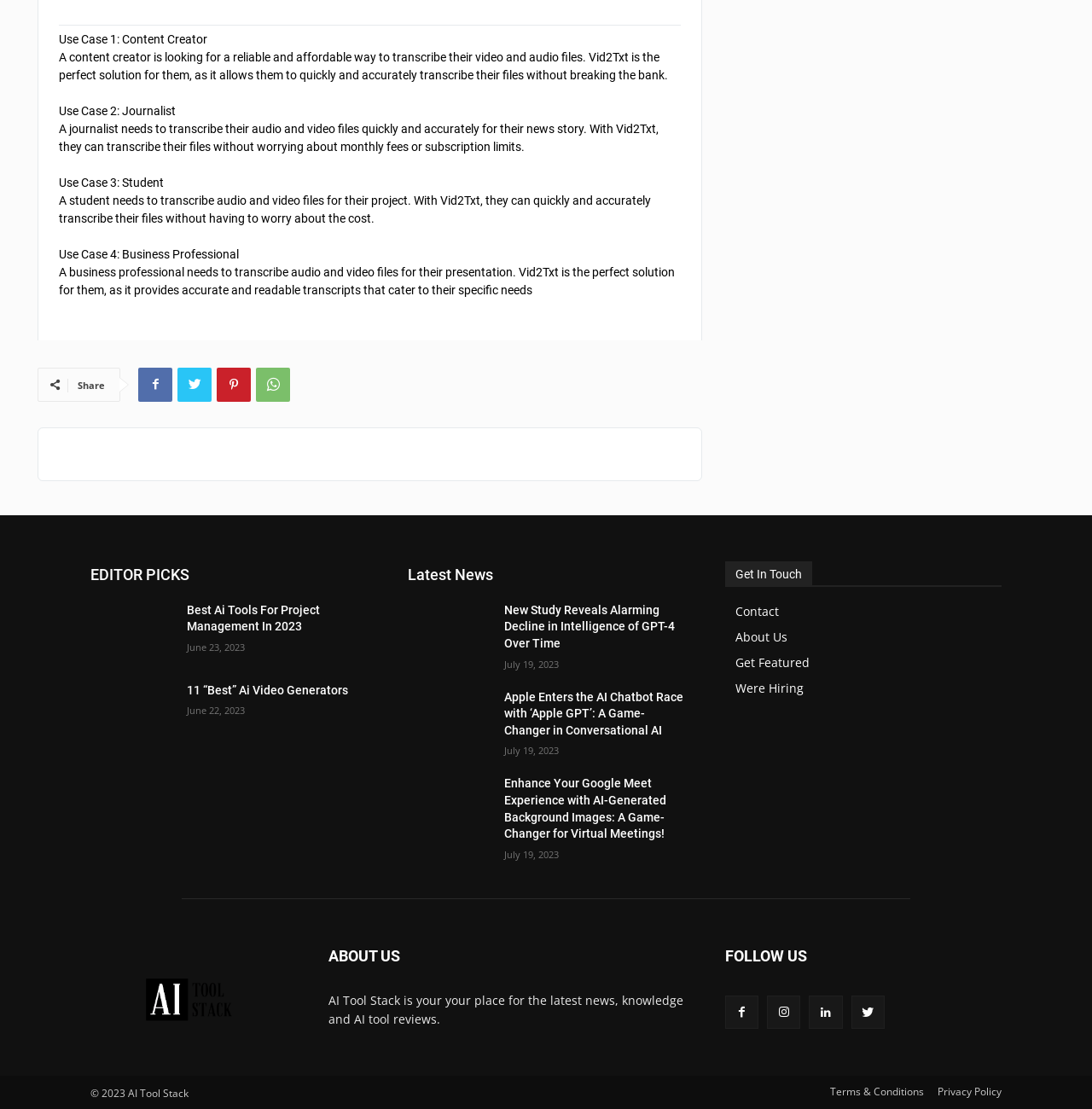What is the purpose of the 'Get In Touch' section?
Use the information from the image to give a detailed answer to the question.

The 'Get In Touch' section on the webpage provides contact information, including links to 'Contact', 'About Us', 'Get Featured', and 'We're Hiring'.